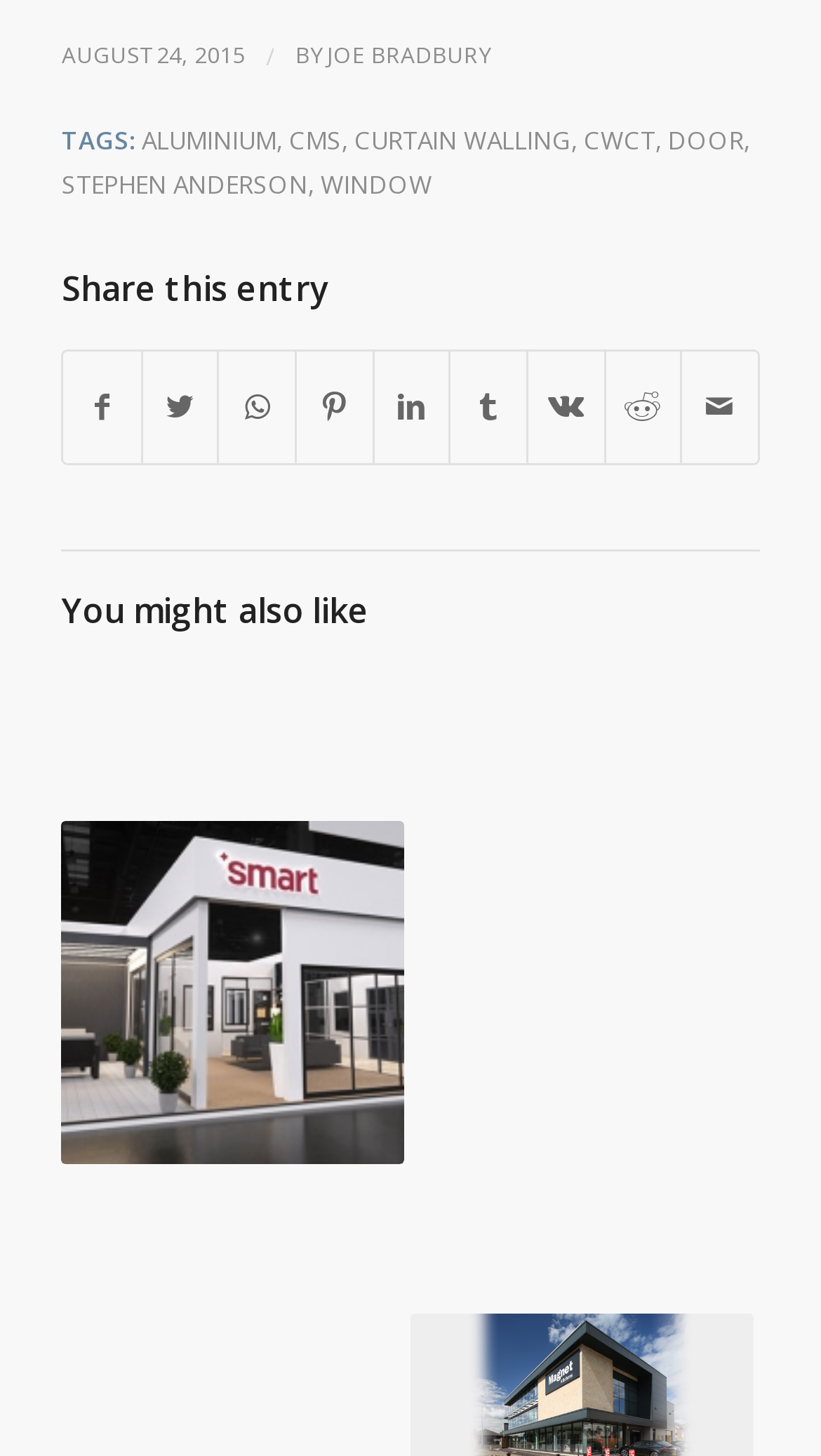What is the title of the section below the article?
Provide a thorough and detailed answer to the question.

The section below the article has a heading that says 'You might also like', which suggests that it contains related or recommended content.